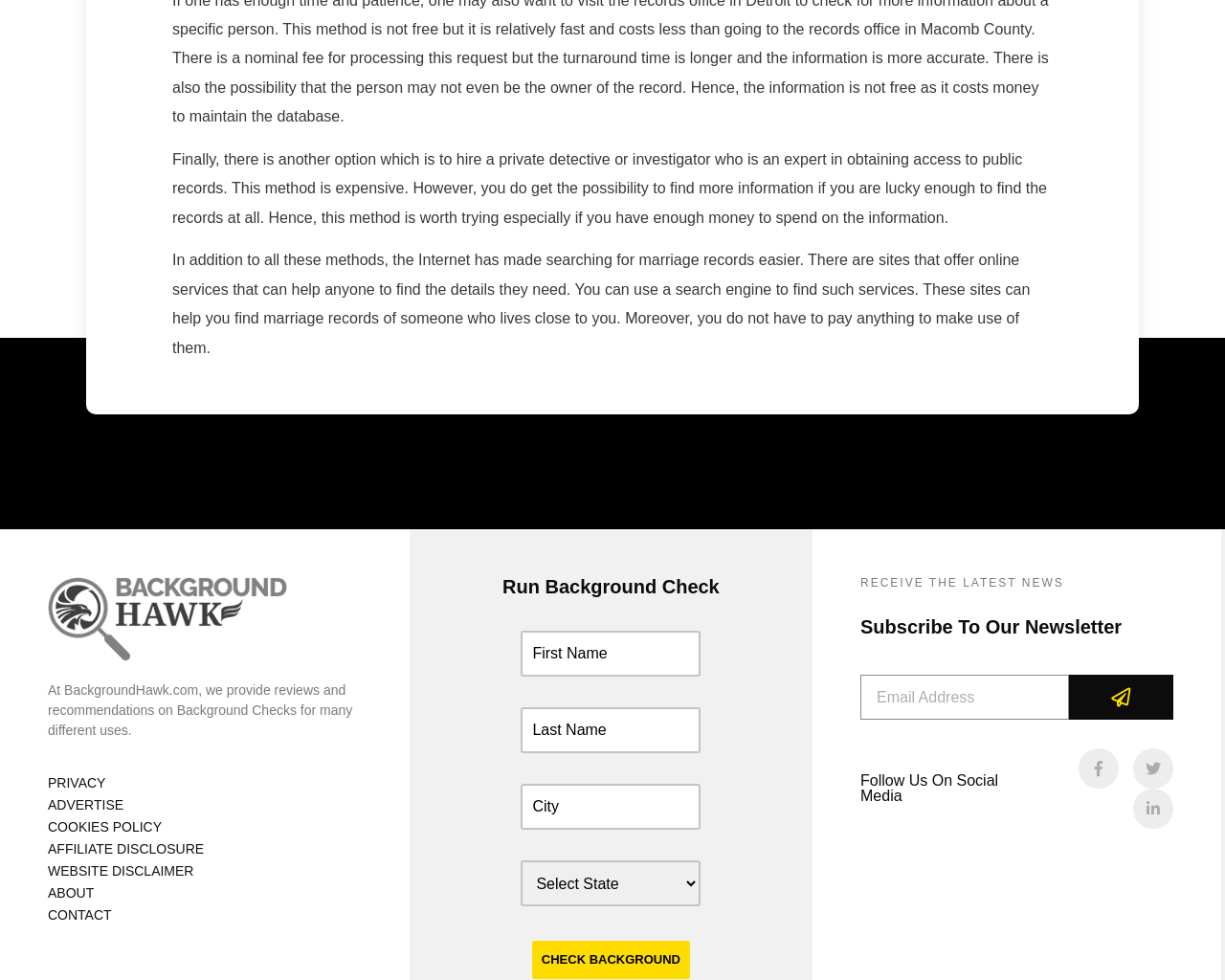Based on the element description About, identify the bounding box of the UI element in the given webpage screenshot. The coordinates should be in the format (top-left x, top-left y, bottom-right x, bottom-right y) and must be between 0 and 1.

[0.039, 0.902, 0.295, 0.921]